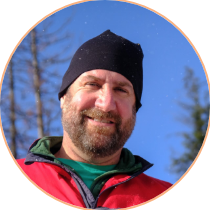What is the color of Brian's jacket?
Based on the image, respond with a single word or phrase.

red